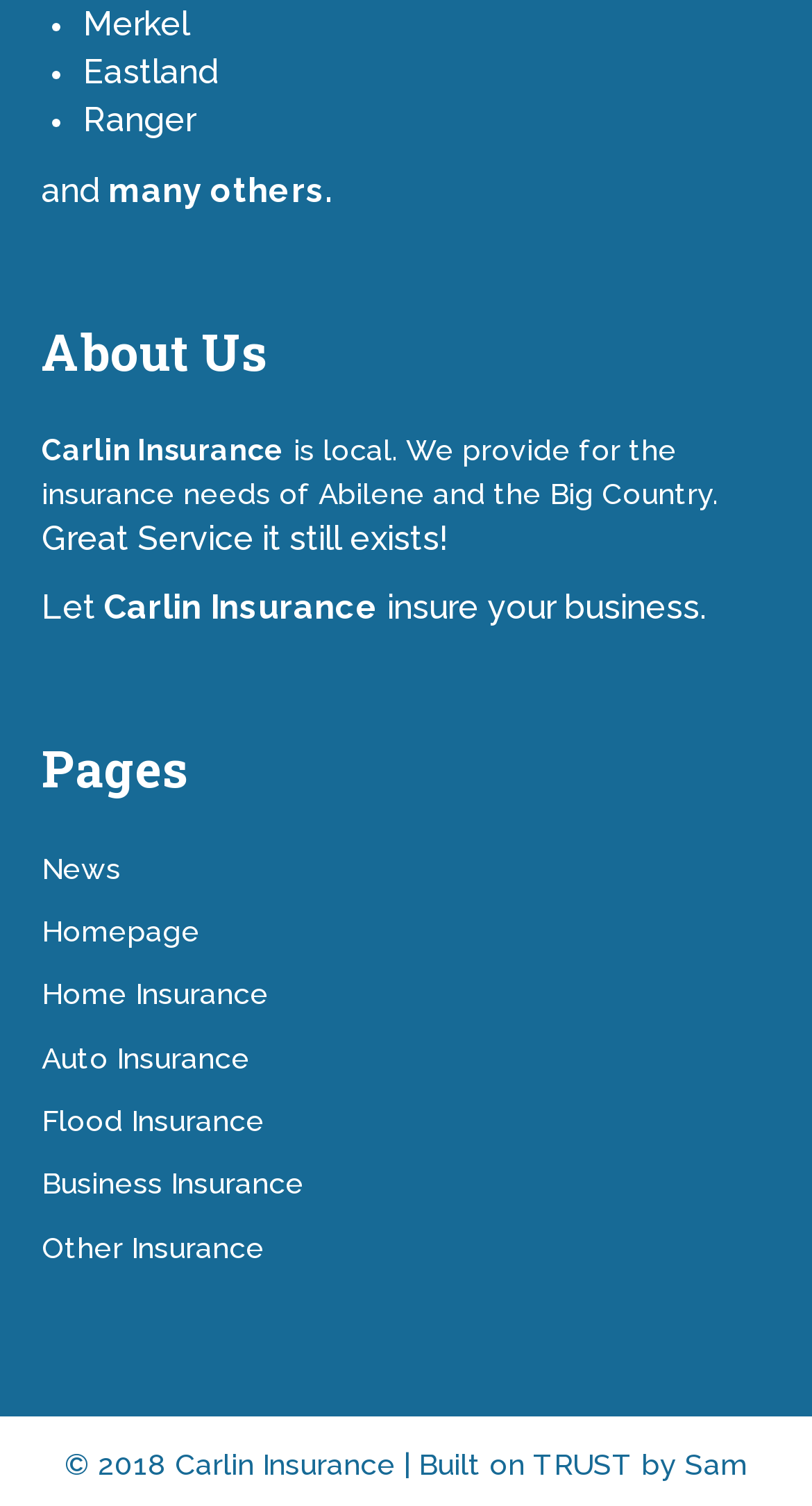Could you provide the bounding box coordinates for the portion of the screen to click to complete this instruction: "go to News page"?

[0.051, 0.565, 0.149, 0.588]